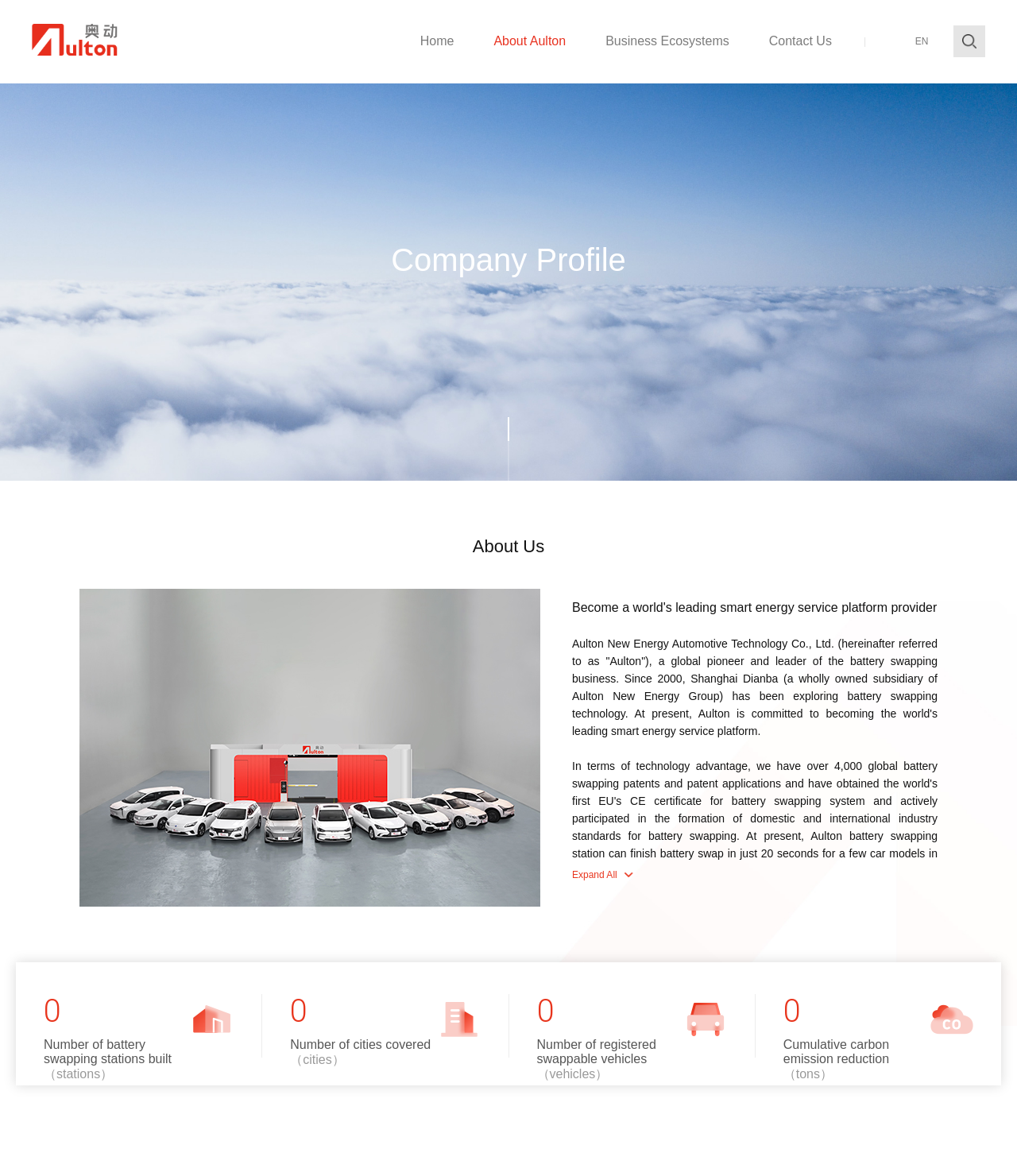Answer the question with a single word or phrase: 
What is the purpose of the 'Expand All' button?

To expand all content